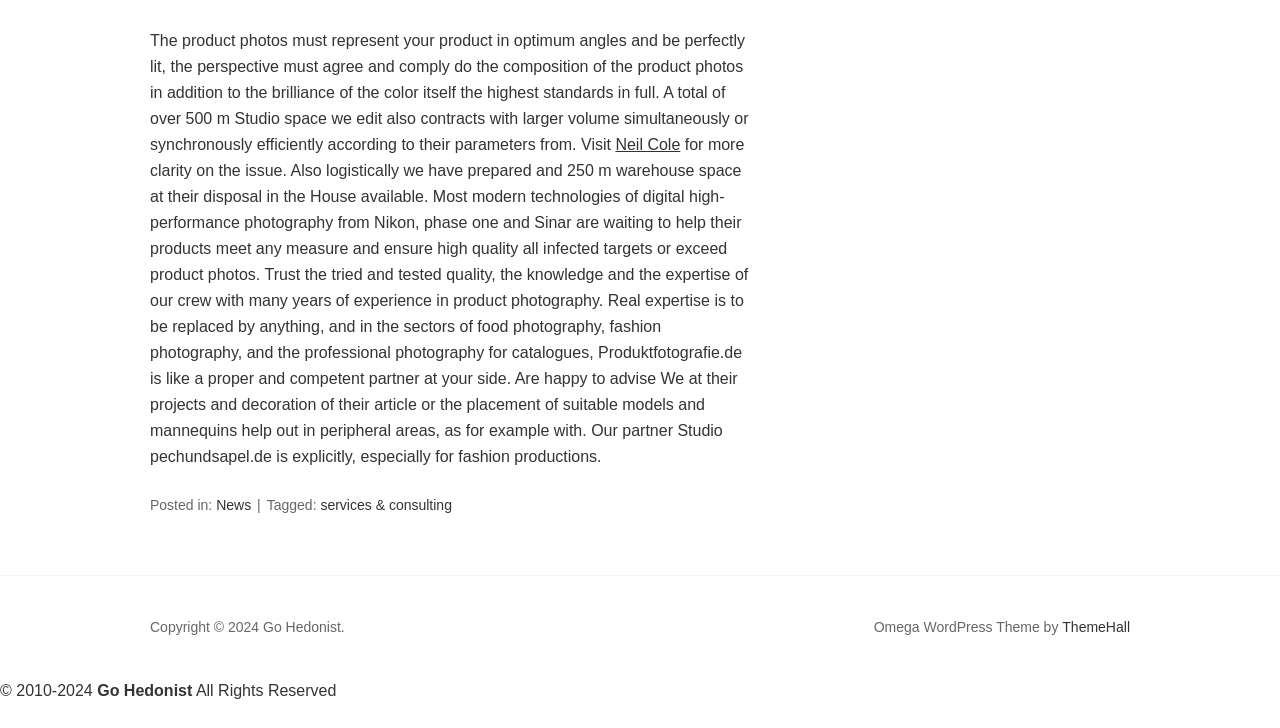Determine the bounding box coordinates for the UI element matching this description: "Neil Cole".

[0.481, 0.187, 0.531, 0.21]